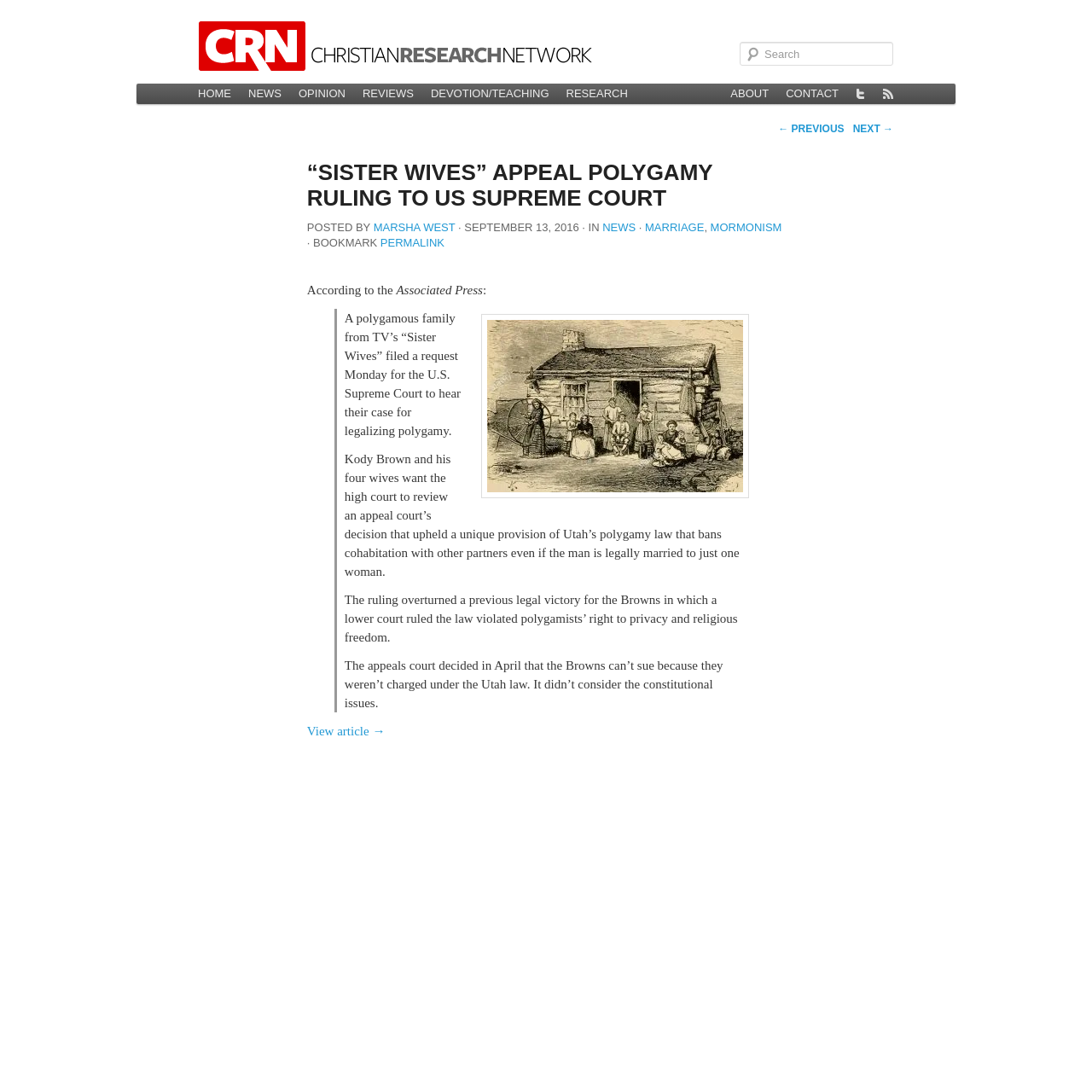Determine the bounding box coordinates of the region to click in order to accomplish the following instruction: "Read the 'CfP' information". Provide the coordinates as four float numbers between 0 and 1, specifically [left, top, right, bottom].

None